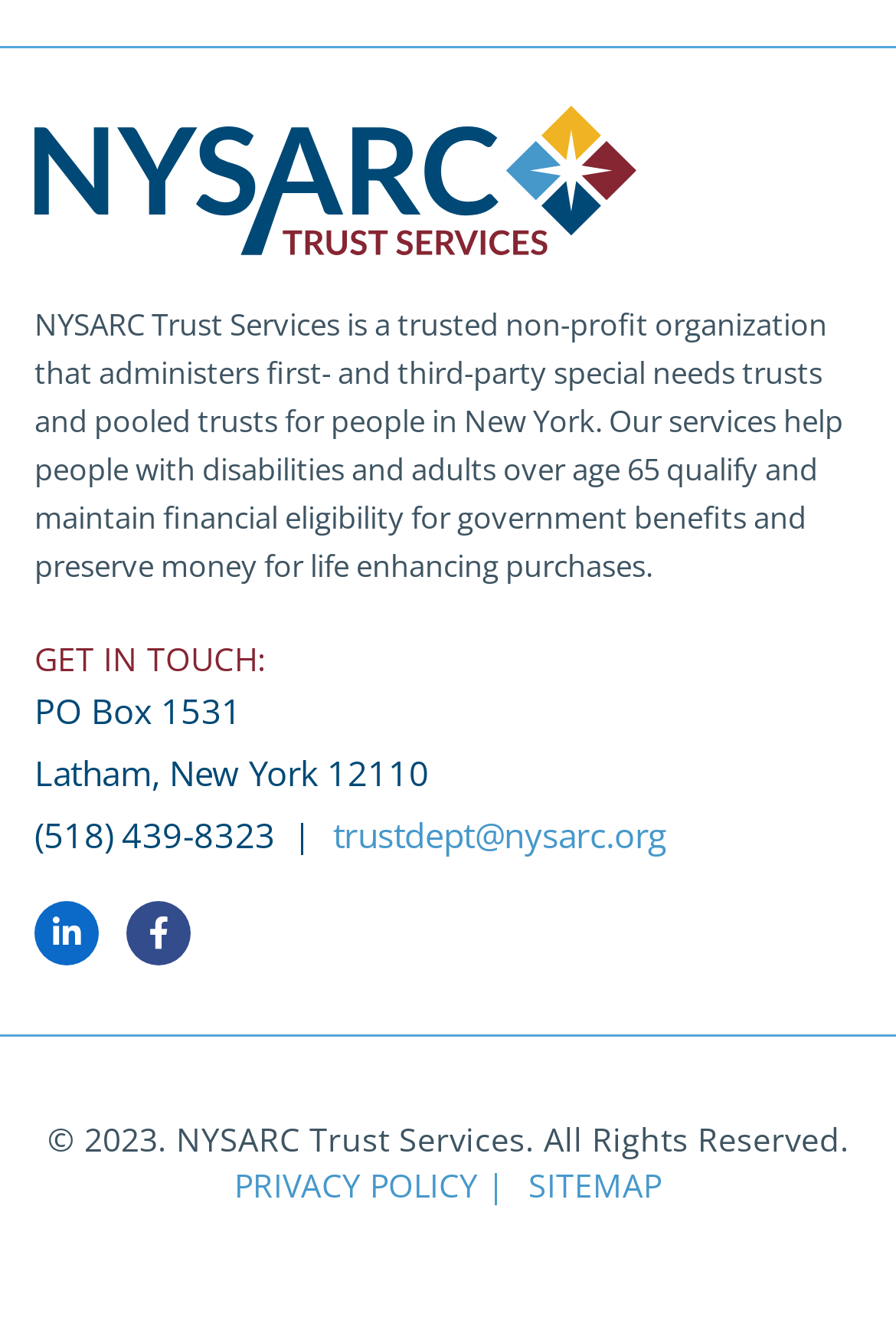Could you determine the bounding box coordinates of the clickable element to complete the instruction: "Call (518) 439-8323"? Provide the coordinates as four float numbers between 0 and 1, i.e., [left, top, right, bottom].

[0.038, 0.608, 0.307, 0.655]